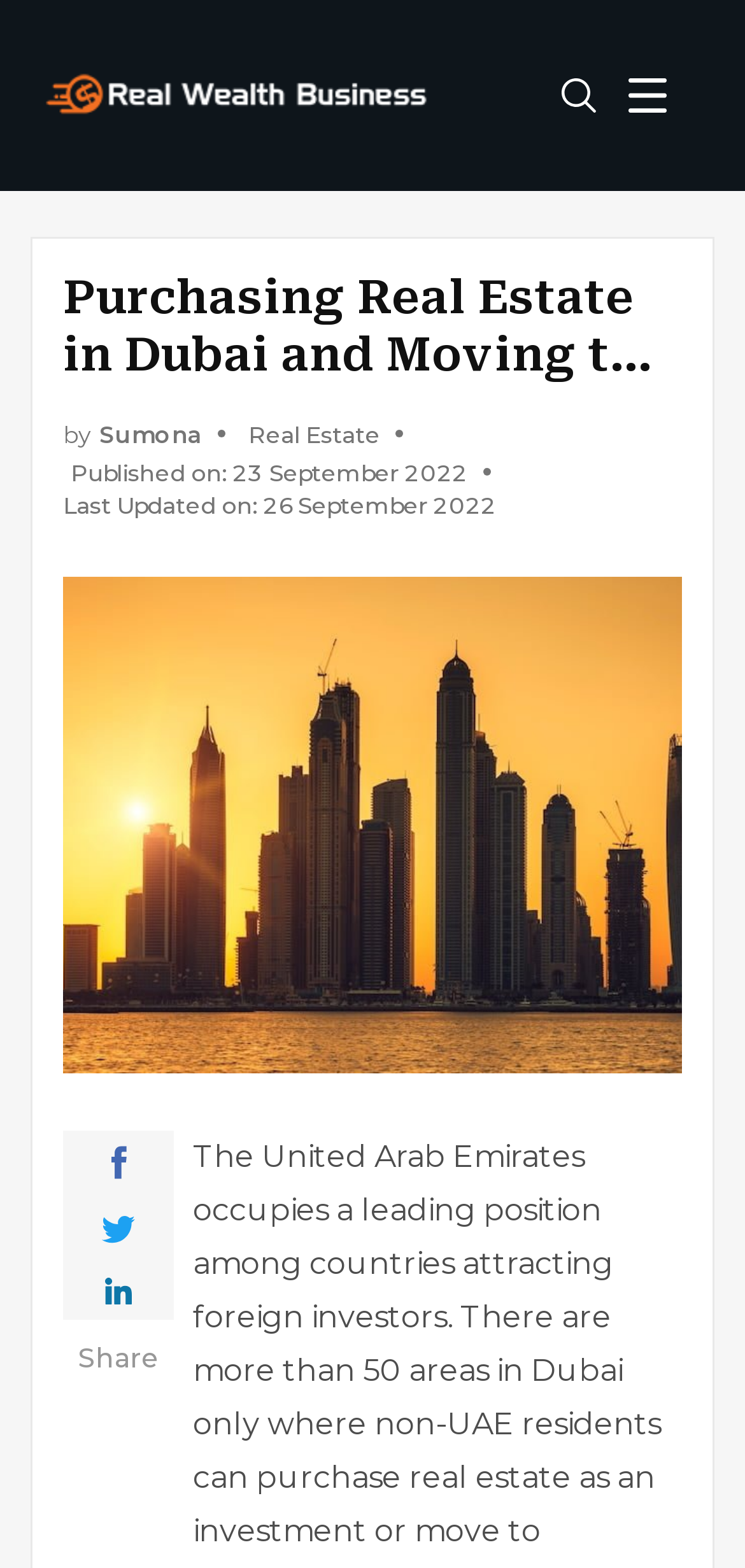What is the logo image on the top left?
Provide a detailed answer to the question using information from the image.

The logo image is located on the top left of the webpage, within the figure element with bounding box coordinates [0.062, 0.037, 0.574, 0.085]. It is an image element with the description 'logo'.